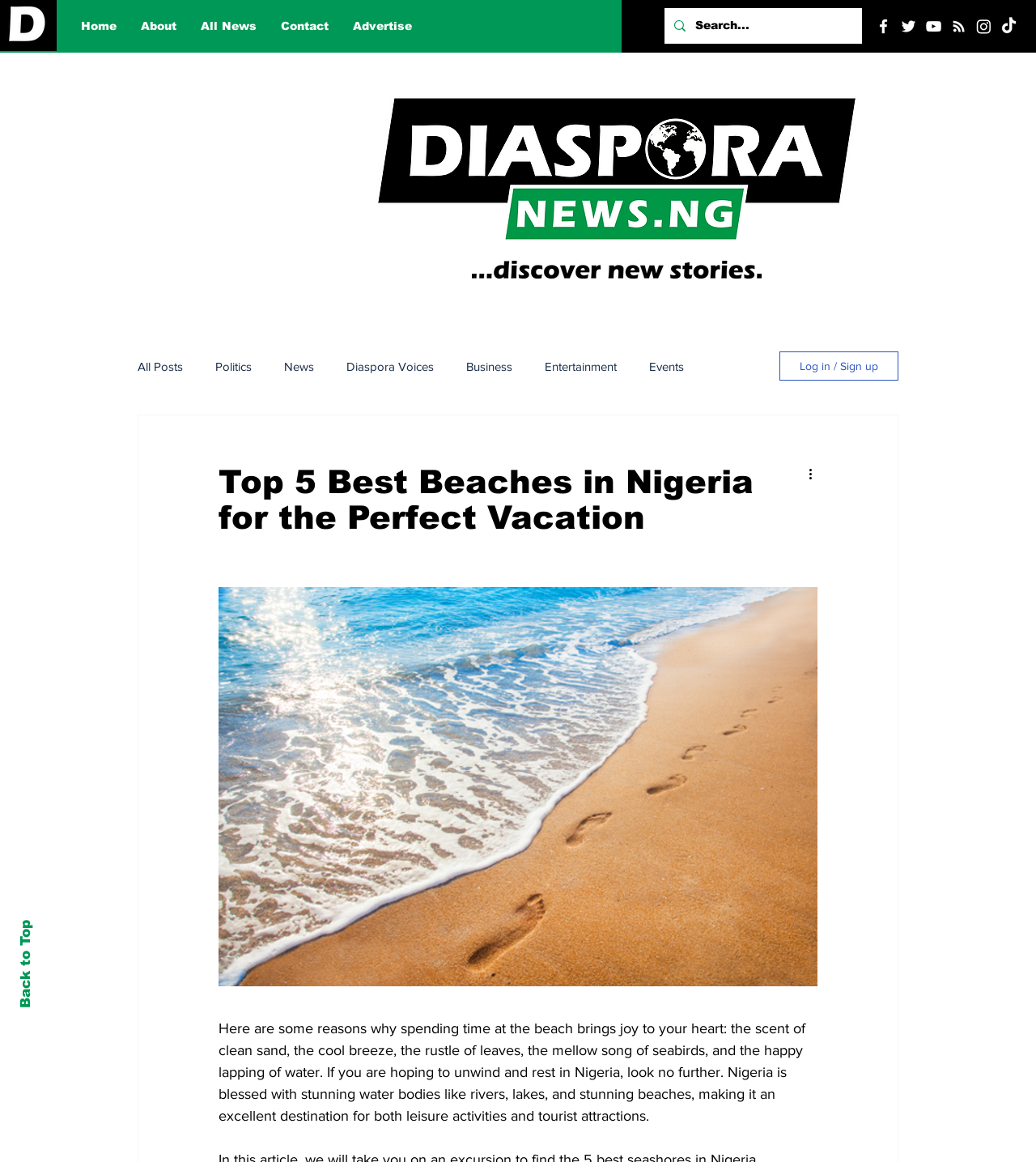Can you identify and provide the main heading of the webpage?

Top 5 Best Beaches in Nigeria for the Perfect Vacation